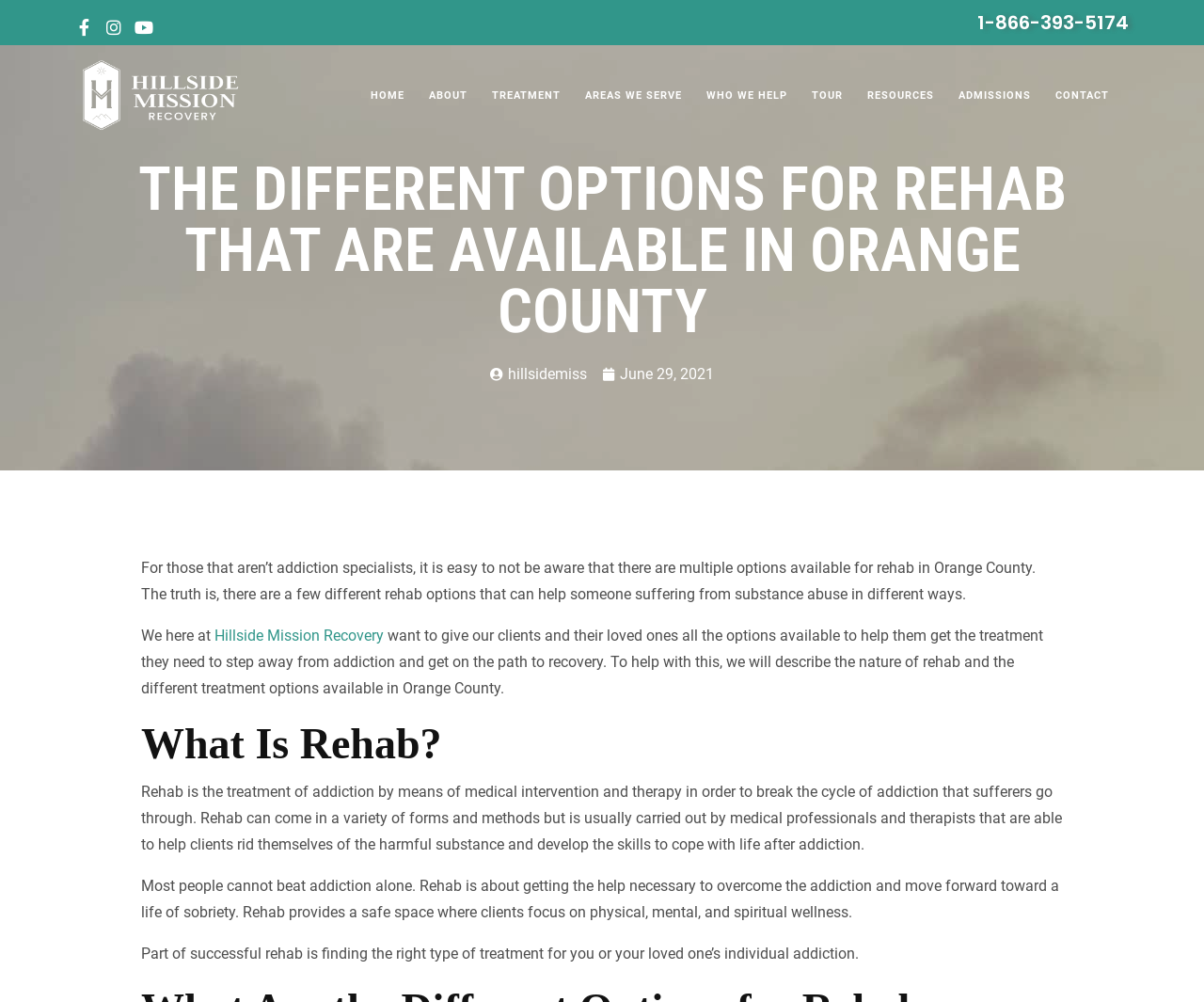Determine the bounding box coordinates of the clickable element to achieve the following action: 'Contact Hillside Mission'. Provide the coordinates as four float values between 0 and 1, formatted as [left, top, right, bottom].

[0.872, 0.084, 0.925, 0.108]